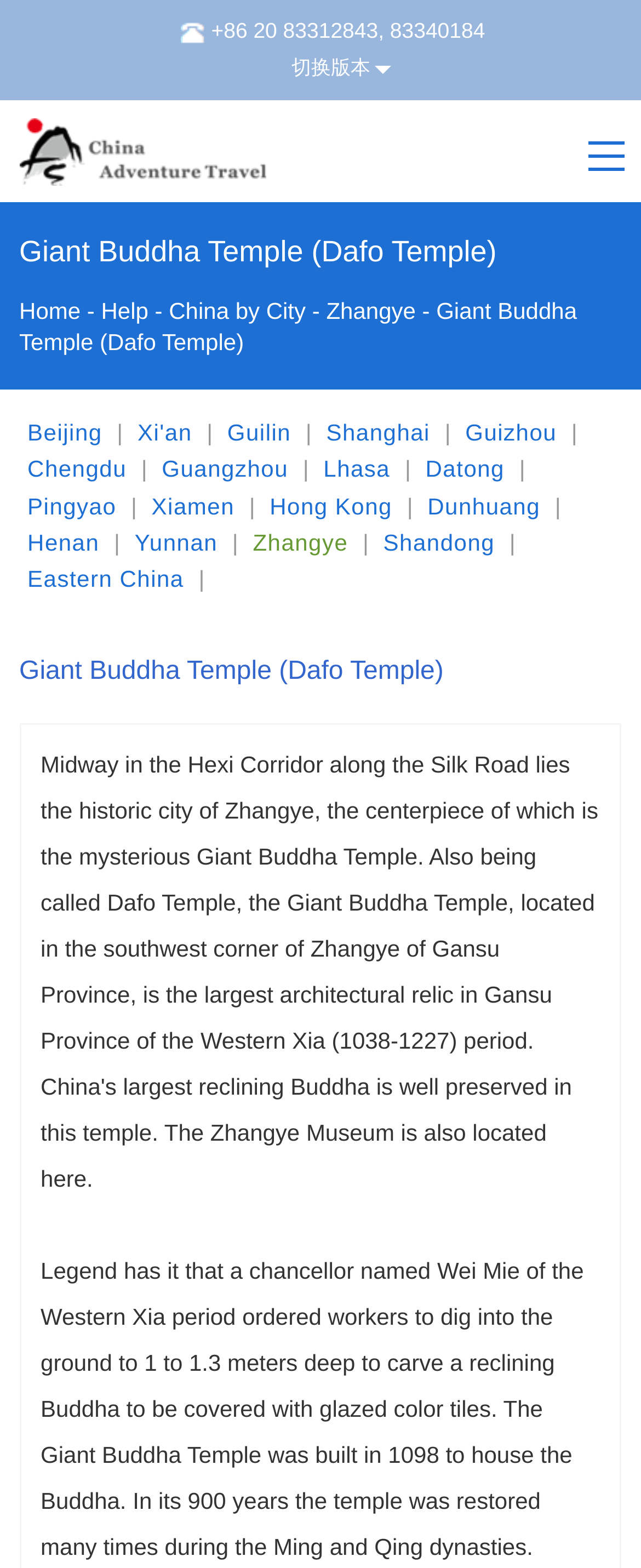Find the bounding box coordinates of the clickable region needed to perform the following instruction: "Call the phone number". The coordinates should be provided as four float numbers between 0 and 1, i.e., [left, top, right, bottom].

[0.32, 0.012, 0.757, 0.027]